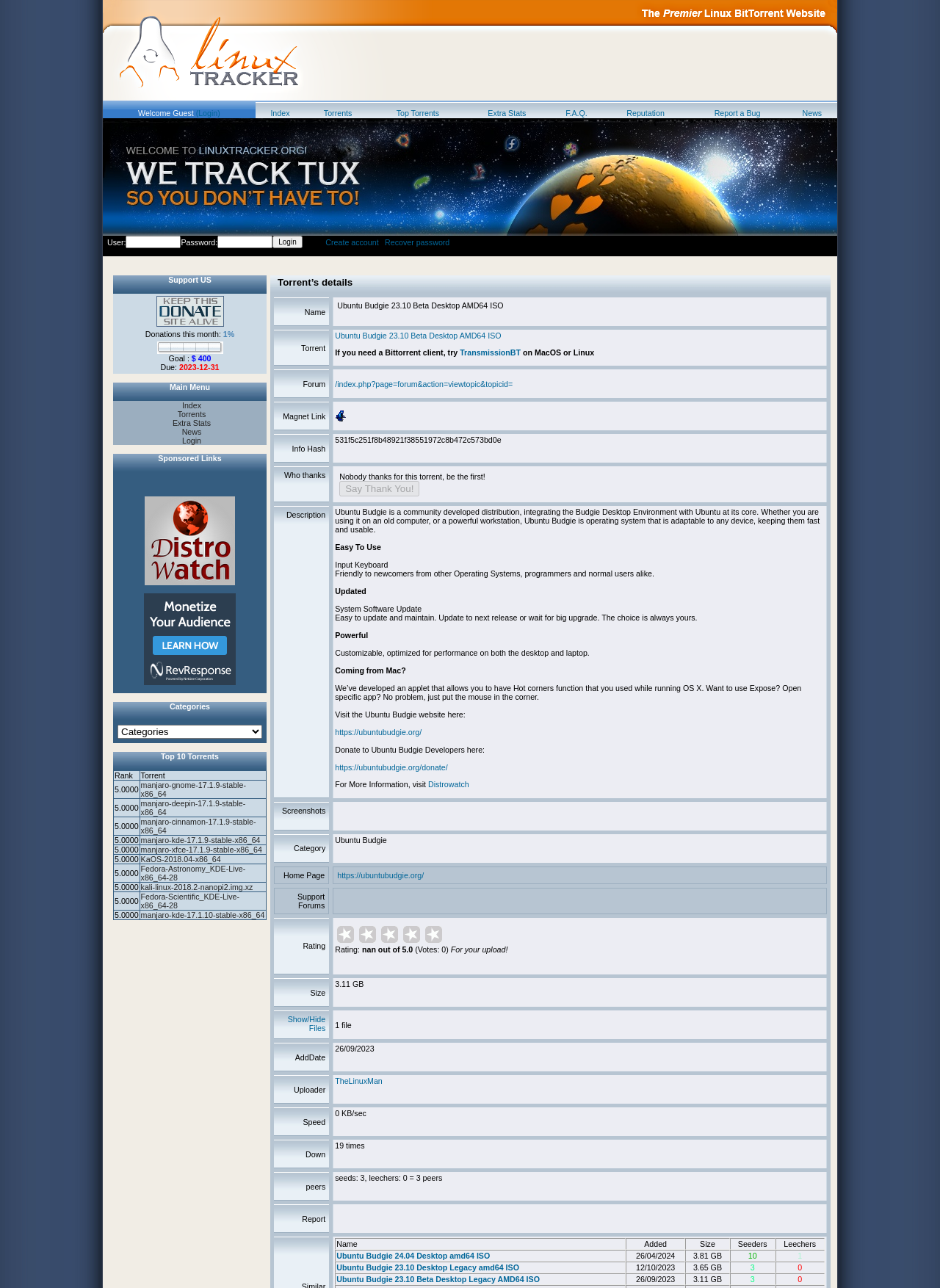Bounding box coordinates must be specified in the format (top-left x, top-left y, bottom-right x, bottom-right y). All values should be floating point numbers between 0 and 1. What are the bounding box coordinates of the UI element described as: Report a Bug

[0.76, 0.084, 0.809, 0.091]